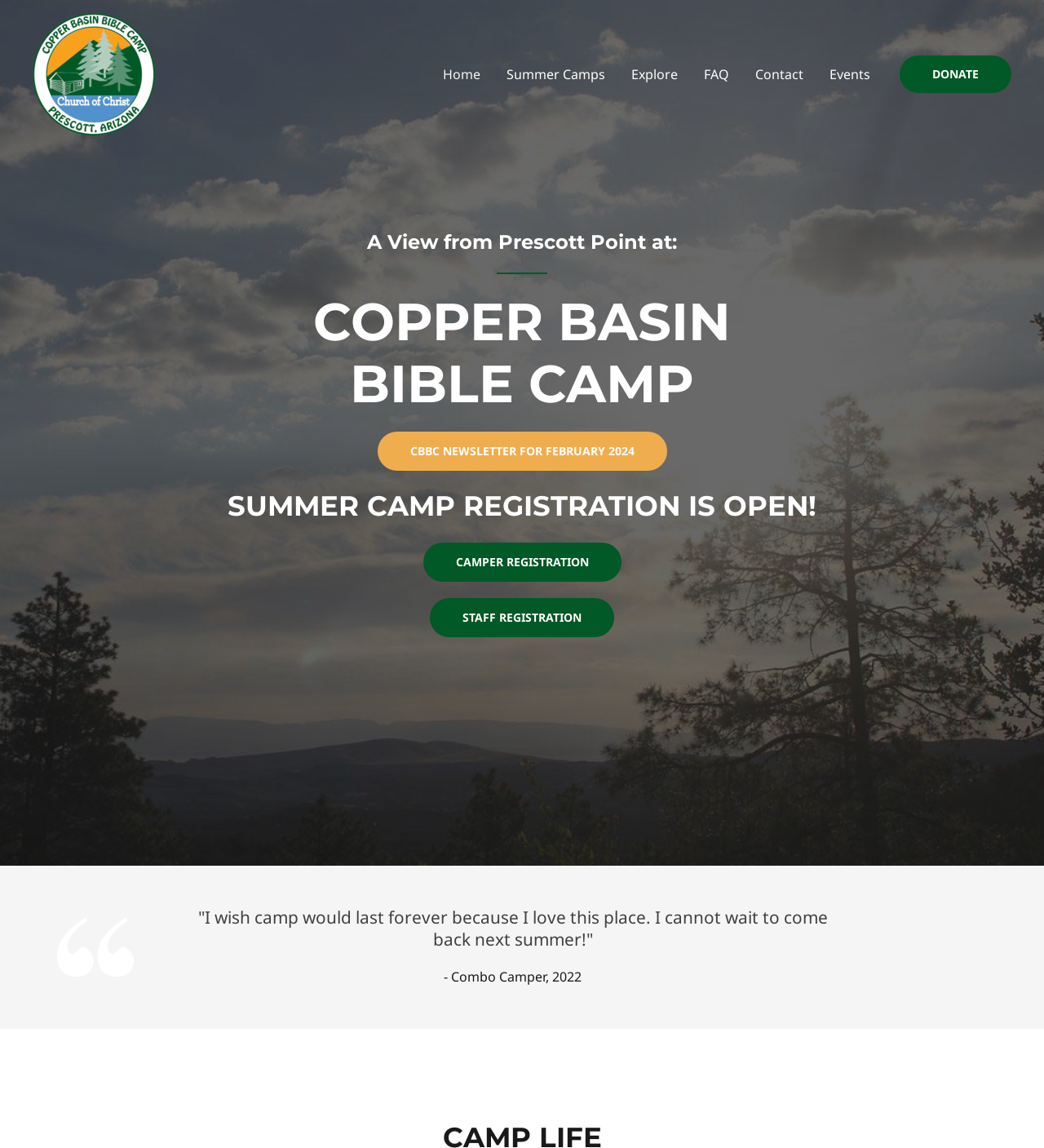Please identify the bounding box coordinates of the element I should click to complete this instruction: 'subscribe to the newsletter'. The coordinates should be given as four float numbers between 0 and 1, like this: [left, top, right, bottom].

[0.361, 0.376, 0.639, 0.41]